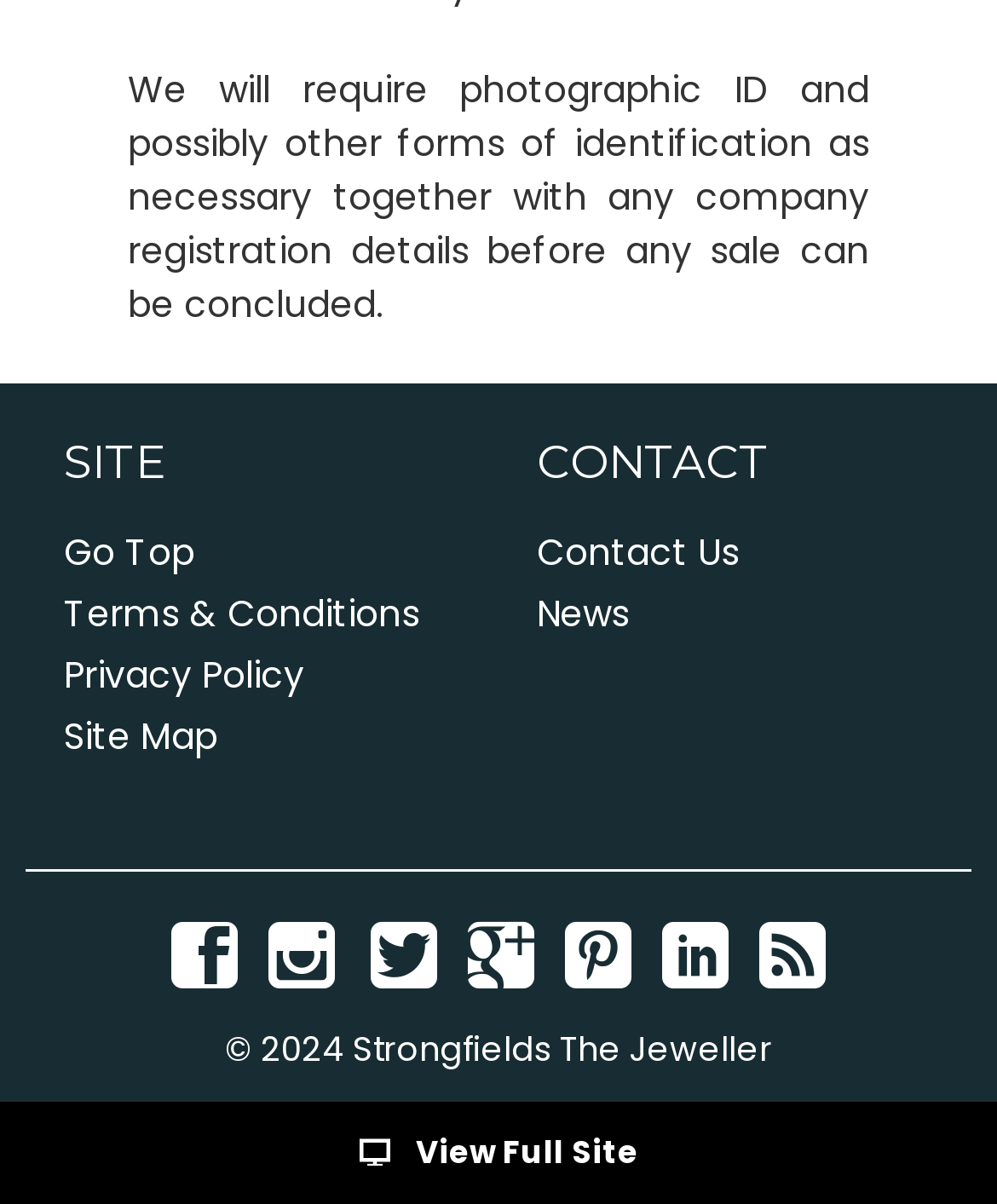What is the purpose of the 'Go Top' link?
Examine the image and provide an in-depth answer to the question.

The 'Go Top' link is likely a shortcut to scroll to the top of the webpage, allowing users to quickly navigate back to the top of the page.